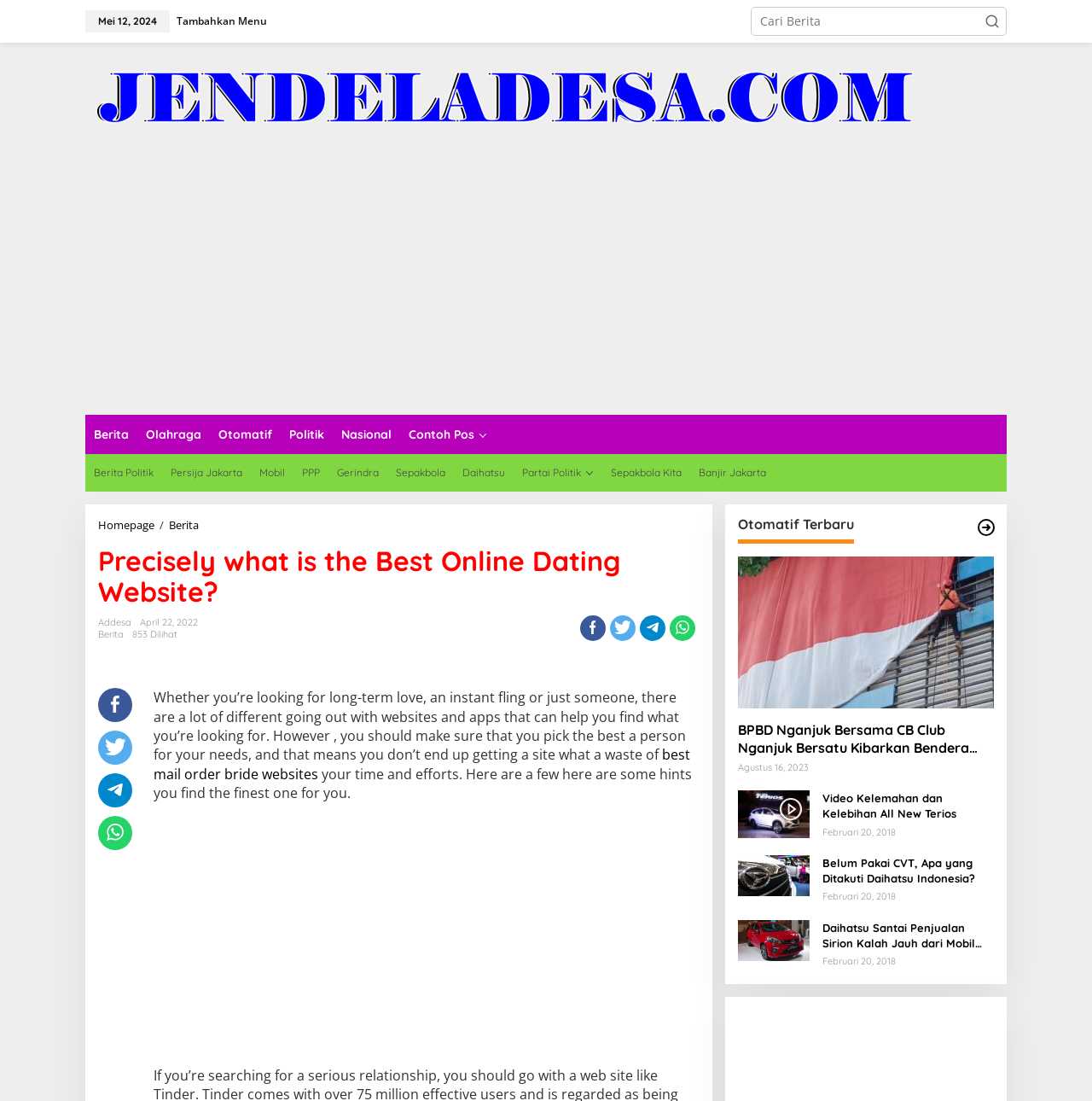Identify the bounding box coordinates for the region to click in order to carry out this instruction: "Read the article about the best online dating website". Provide the coordinates using four float numbers between 0 and 1, formatted as [left, top, right, bottom].

[0.09, 0.495, 0.64, 0.551]